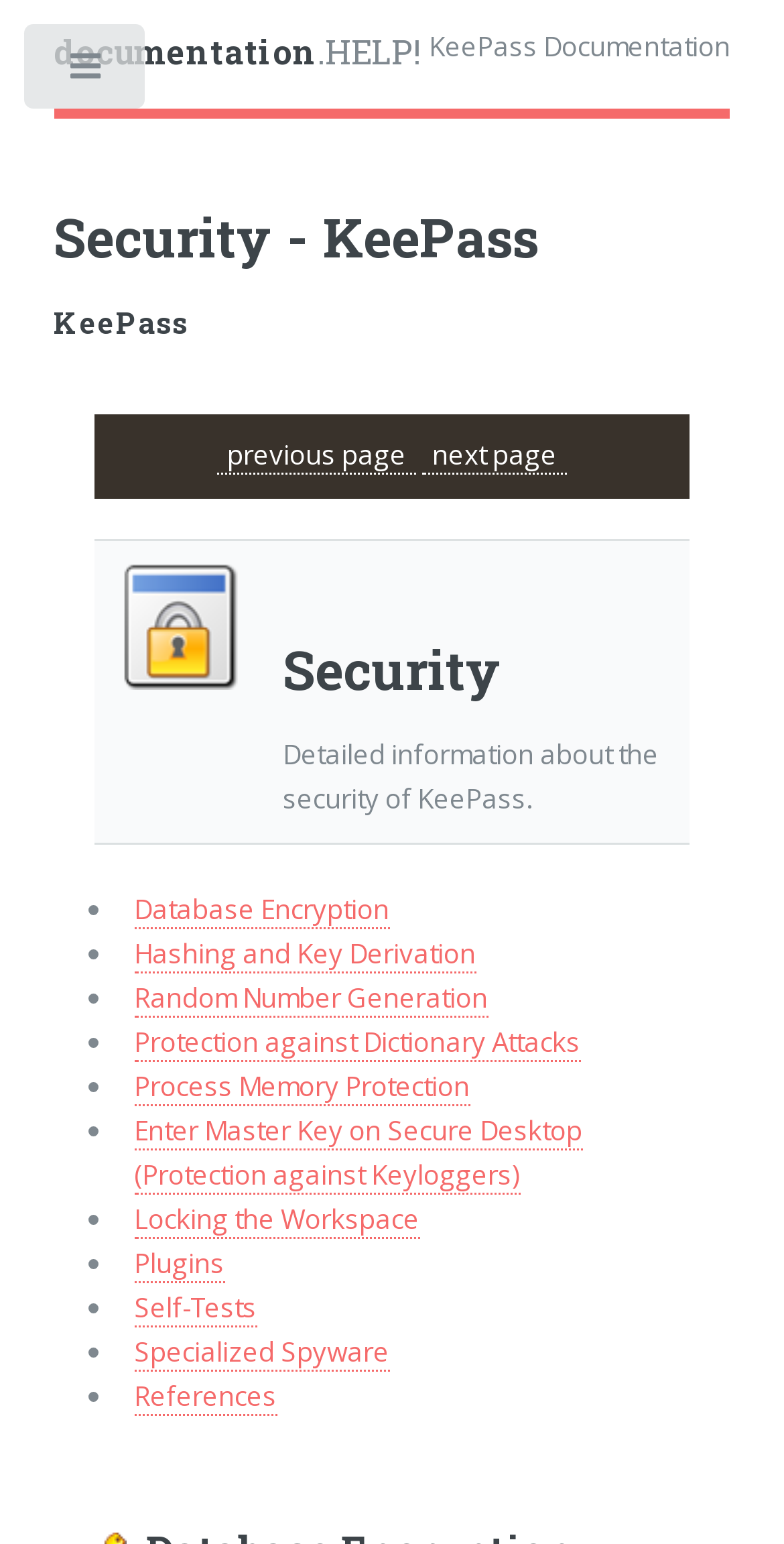Find the bounding box coordinates for the HTML element described in this sentence: "Protection against Dictionary Attacks". Provide the coordinates as four float numbers between 0 and 1, in the format [left, top, right, bottom].

[0.171, 0.663, 0.74, 0.688]